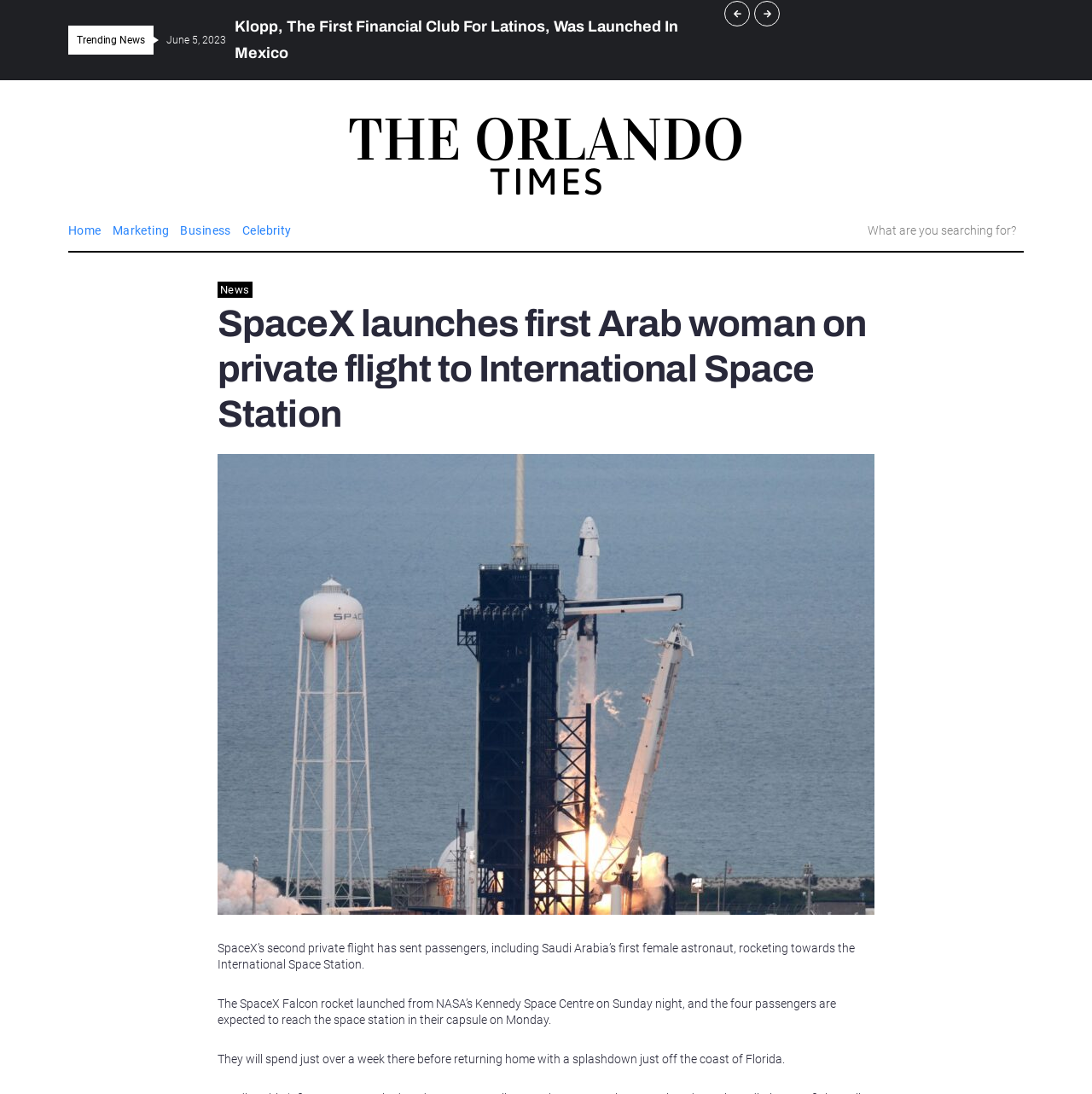Find the bounding box coordinates of the element I should click to carry out the following instruction: "View the article about Klopp".

[0.215, 0.017, 0.621, 0.056]